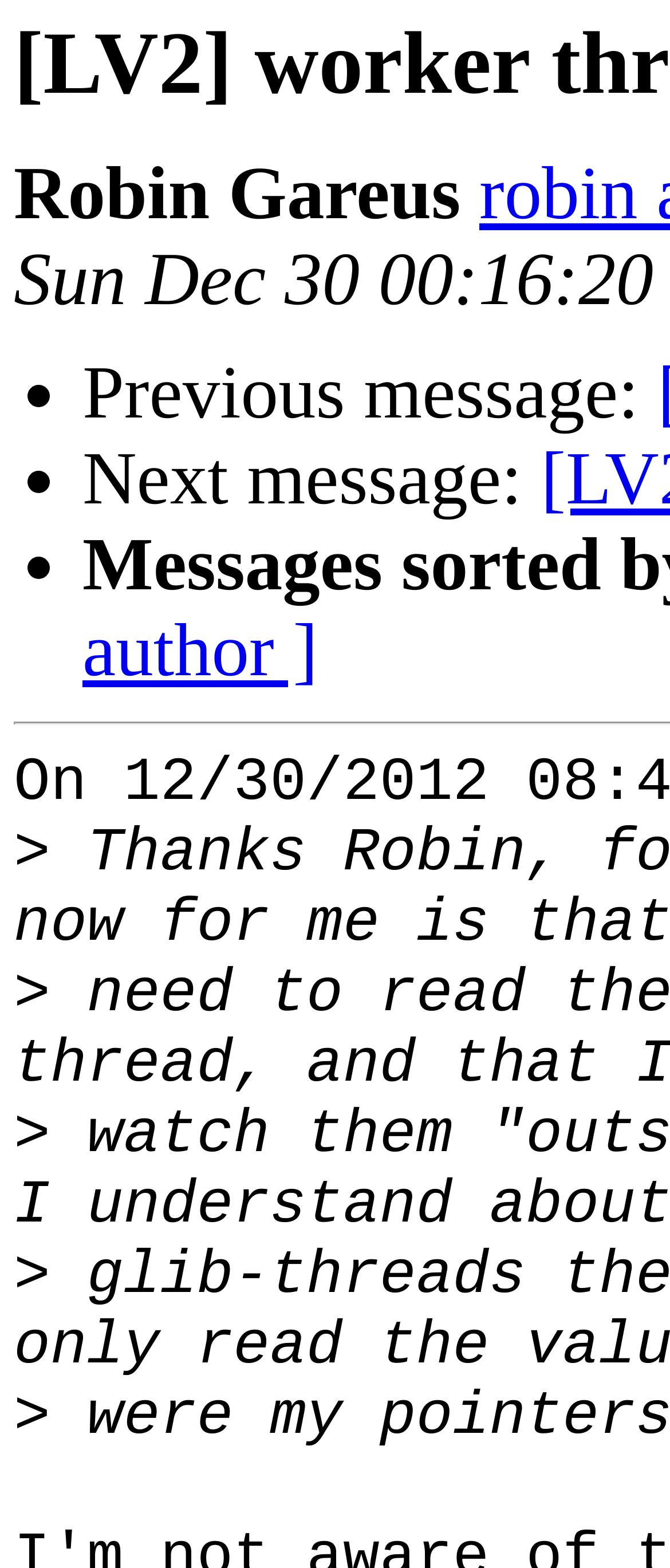Please provide a short answer using a single word or phrase for the question:
What is the vertical position of the 'Next message:' text relative to the 'Previous message:' text?

Below